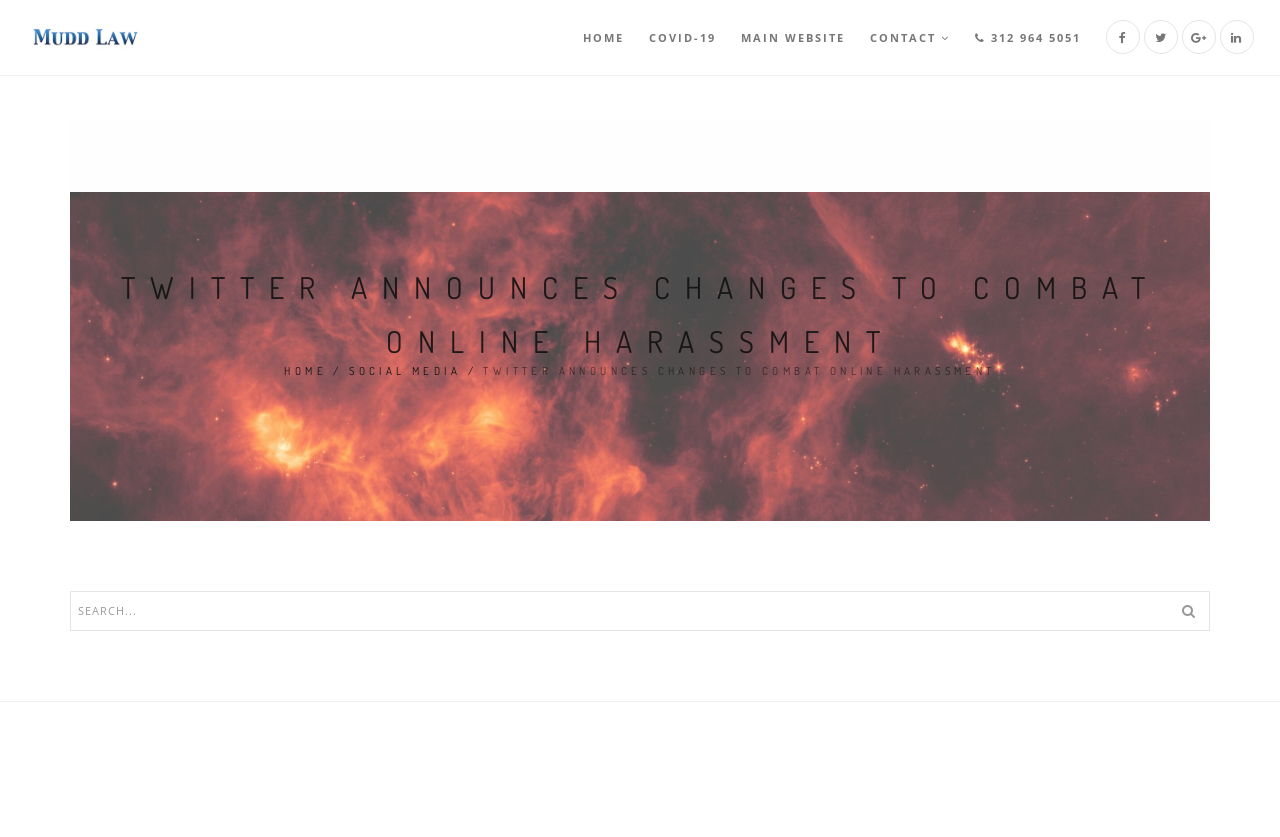Use a single word or phrase to answer the following:
Is the search box required?

No